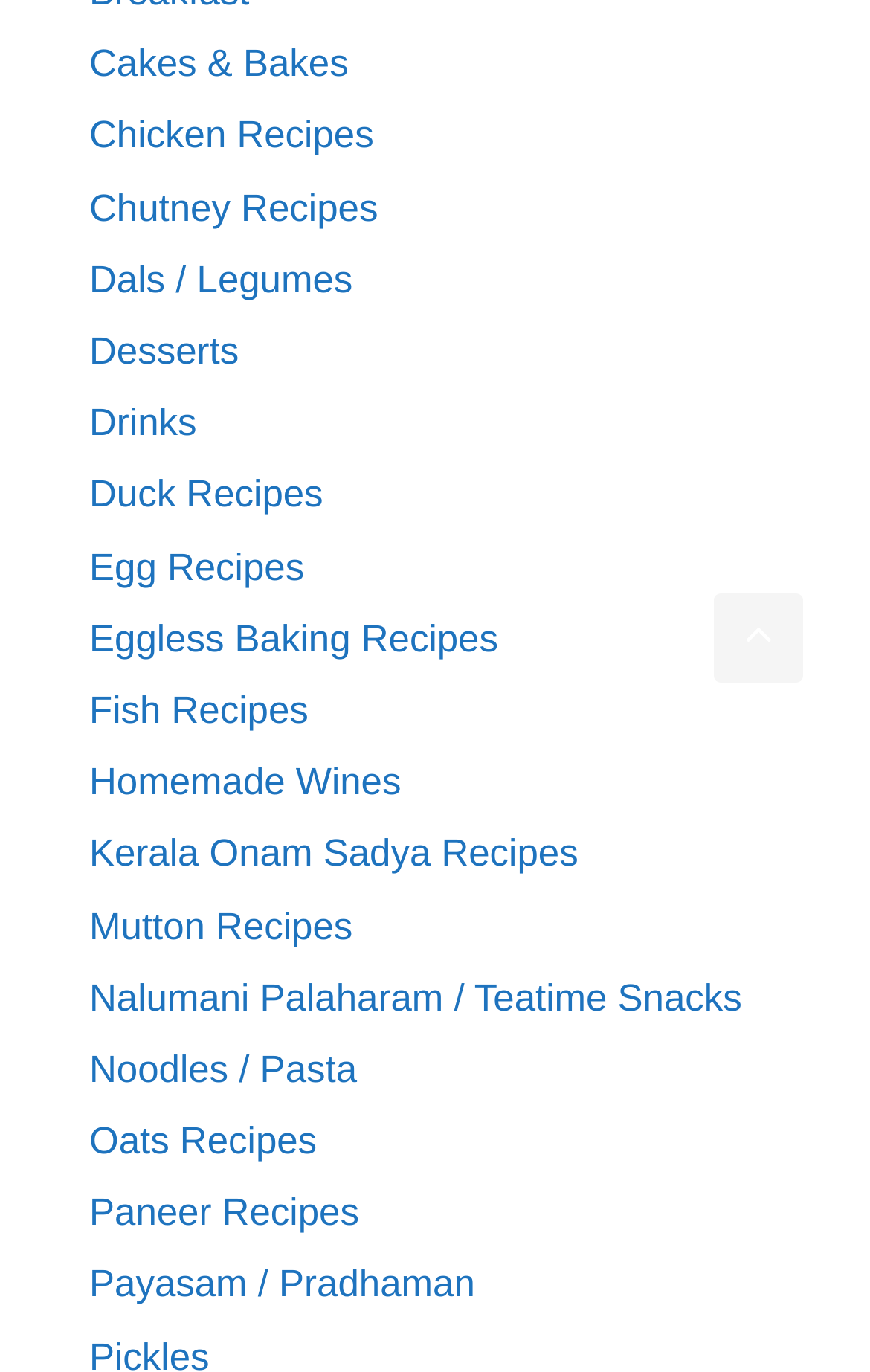Refer to the element description Mutton Recipes and identify the corresponding bounding box in the screenshot. Format the coordinates as (top-left x, top-left y, bottom-right x, bottom-right y) with values in the range of 0 to 1.

[0.103, 0.659, 0.405, 0.69]